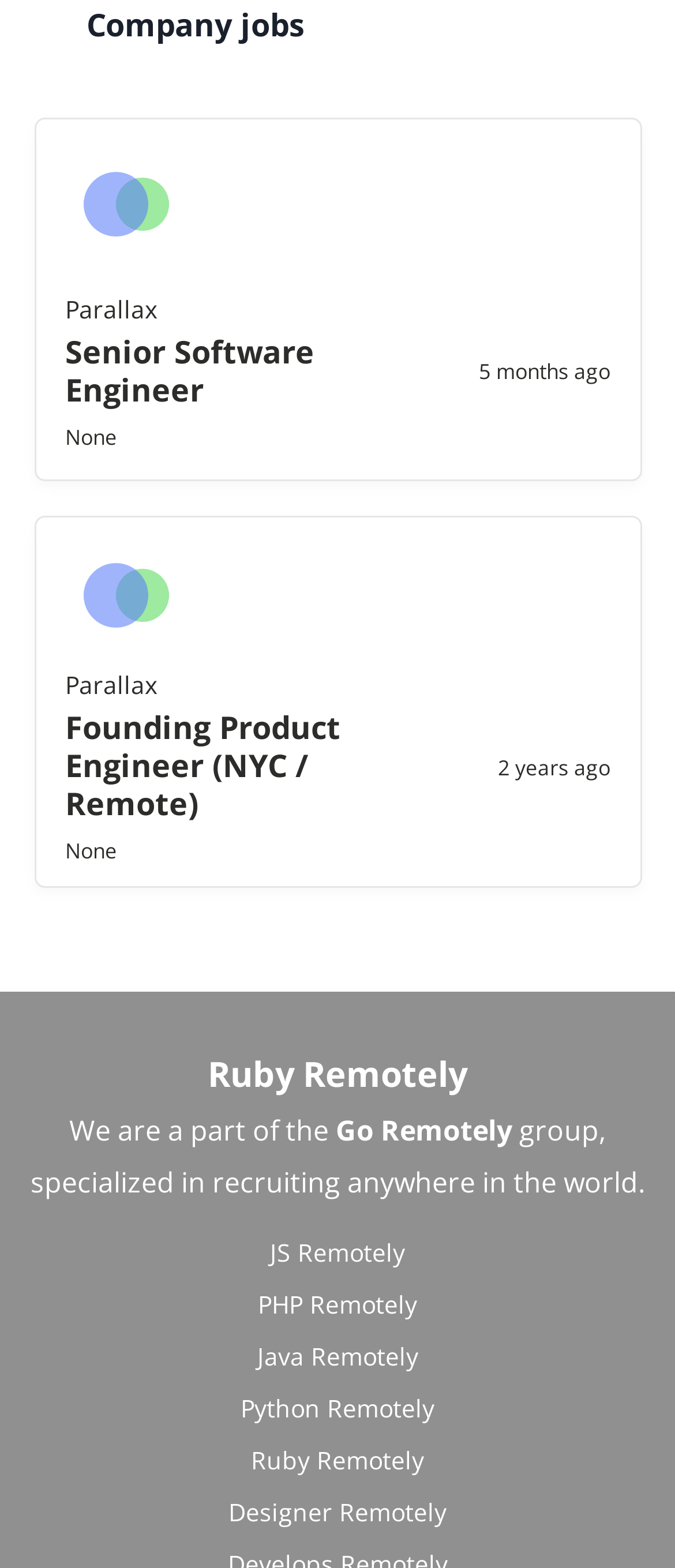Determine the bounding box coordinates of the element that should be clicked to execute the following command: "Apply for the 'Senior Software Engineer' job".

[0.096, 0.212, 0.645, 0.26]